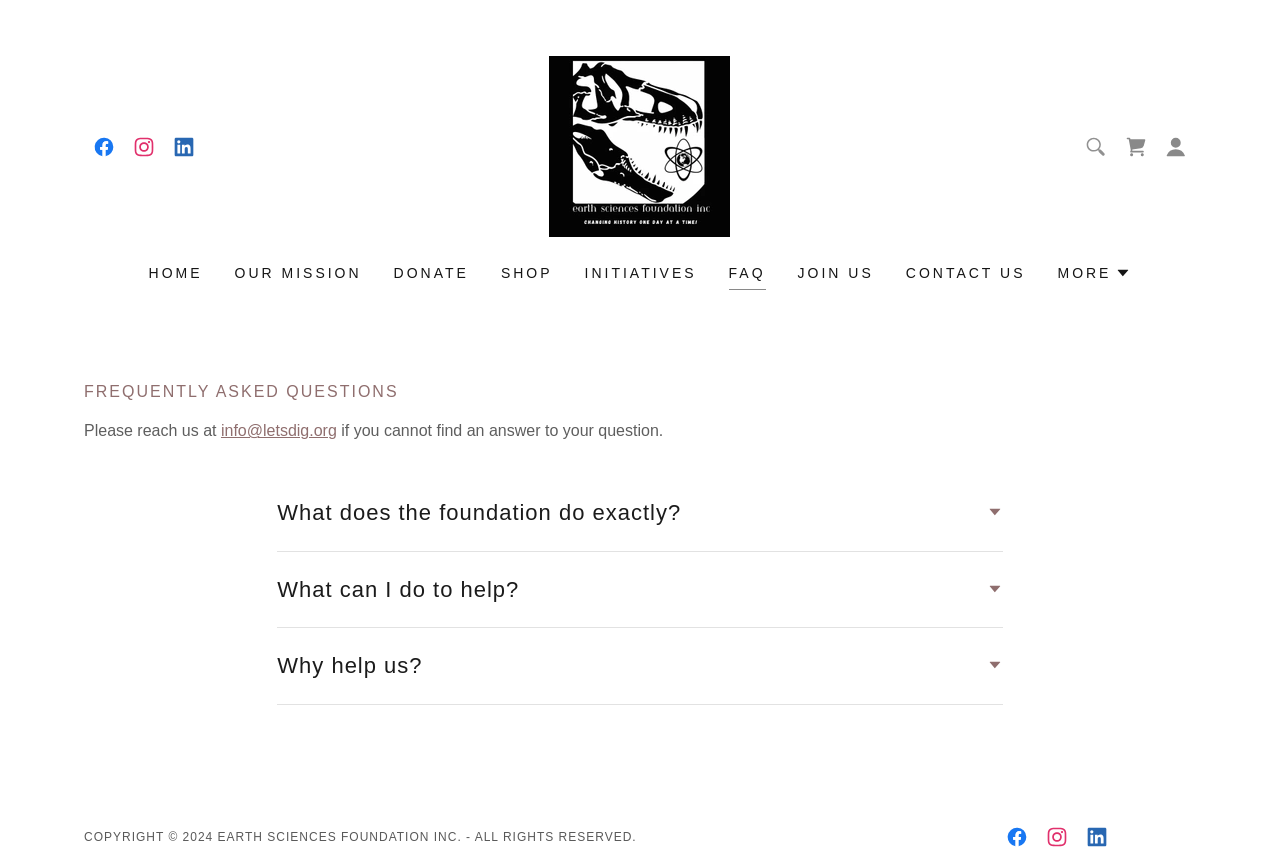Convey a detailed summary of the webpage, mentioning all key elements.

The webpage is about the Earth Sciences Foundation Inc., with a focus on its FAQ section. At the top, there are social media links to Facebook, Instagram, and LinkedIn, each accompanied by an image. Next to these links, there is an image of the Earth Sciences Foundation Inc. logo. On the right side, there is a shopping cart icon and a button with a dropdown menu.

Below these icons, there is a navigation menu with links to different sections of the website, including HOME, OUR MISSION, DONATE, SHOP, INITIATIVES, FAQ, JOIN US, and CONTACT US.

The main content of the page is the FAQ section, which is headed by a large title "FREQUENTLY ASKED QUESTIONS". Below this title, there is a message that says "Please reach us at info@letsdig.org if you cannot find an answer to your question."

The FAQ section consists of three expandable buttons, each with a question and a heading. The questions are "What does the foundation do exactly?", "What can I do to help?", and "Why help us?". Each button has an image next to it, and when expanded, it reveals a heading with the same text as the button.

At the bottom of the page, there is a copyright notice that reads "COPYRIGHT © 2024 EARTH SCIENCES FOUNDATION INC. - ALL RIGHTS RESERVED."